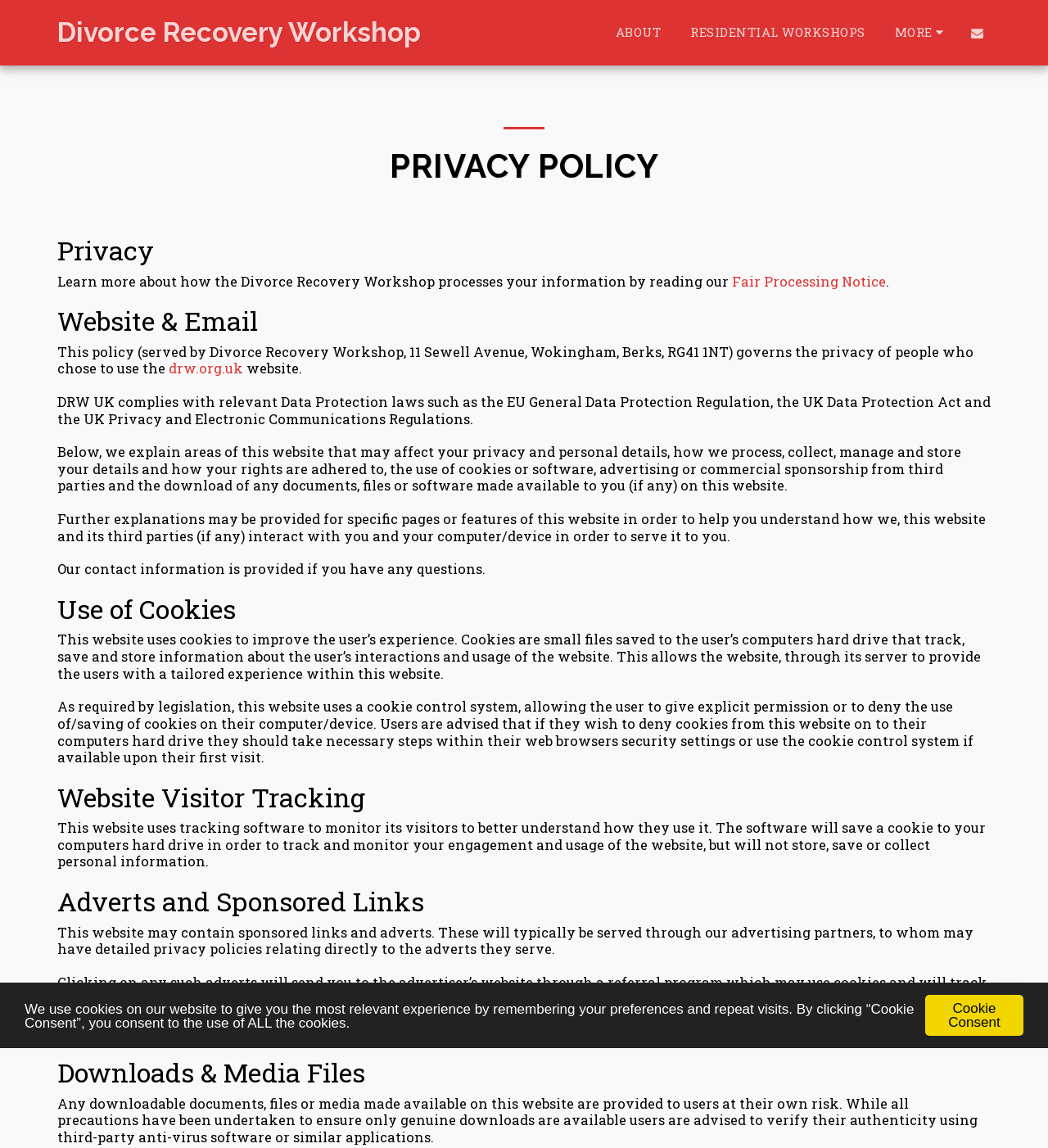Find the bounding box coordinates of the element you need to click on to perform this action: 'Get it on Google Play'. The coordinates should be represented by four float values between 0 and 1, in the format [left, top, right, bottom].

None